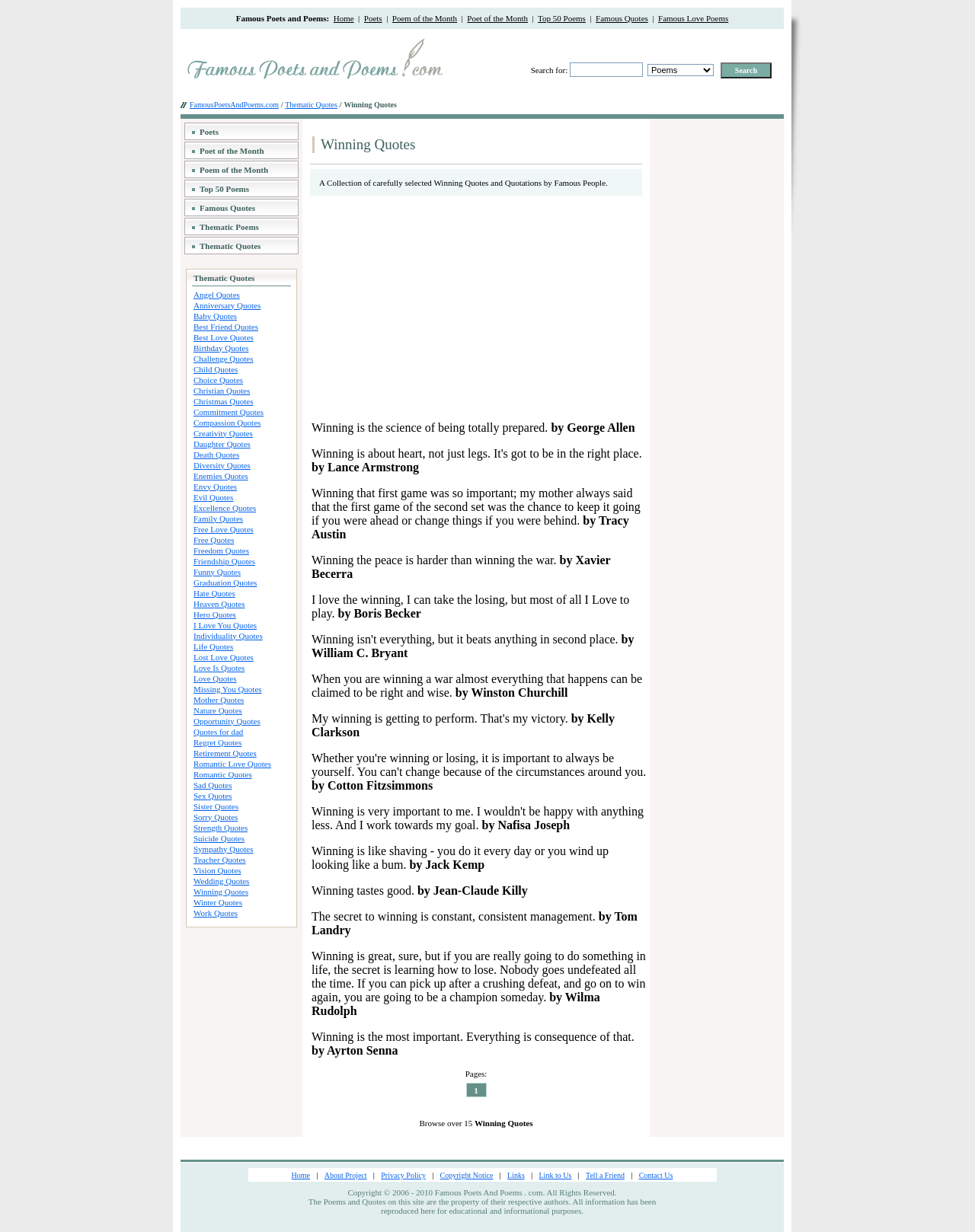Please specify the bounding box coordinates of the clickable region necessary for completing the following instruction: "Share on Twitter". The coordinates must consist of four float numbers between 0 and 1, i.e., [left, top, right, bottom].

None